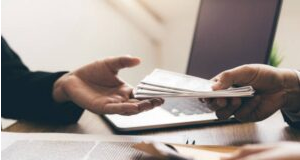Refer to the screenshot and give an in-depth answer to this question: What is visible nearby the transaction?

In the image, a laptop is visible in the vicinity of the financial transaction, which may indicate that the discussion involves digital banking or online financial services, and is likely related to the theme of product testing and earning money online.